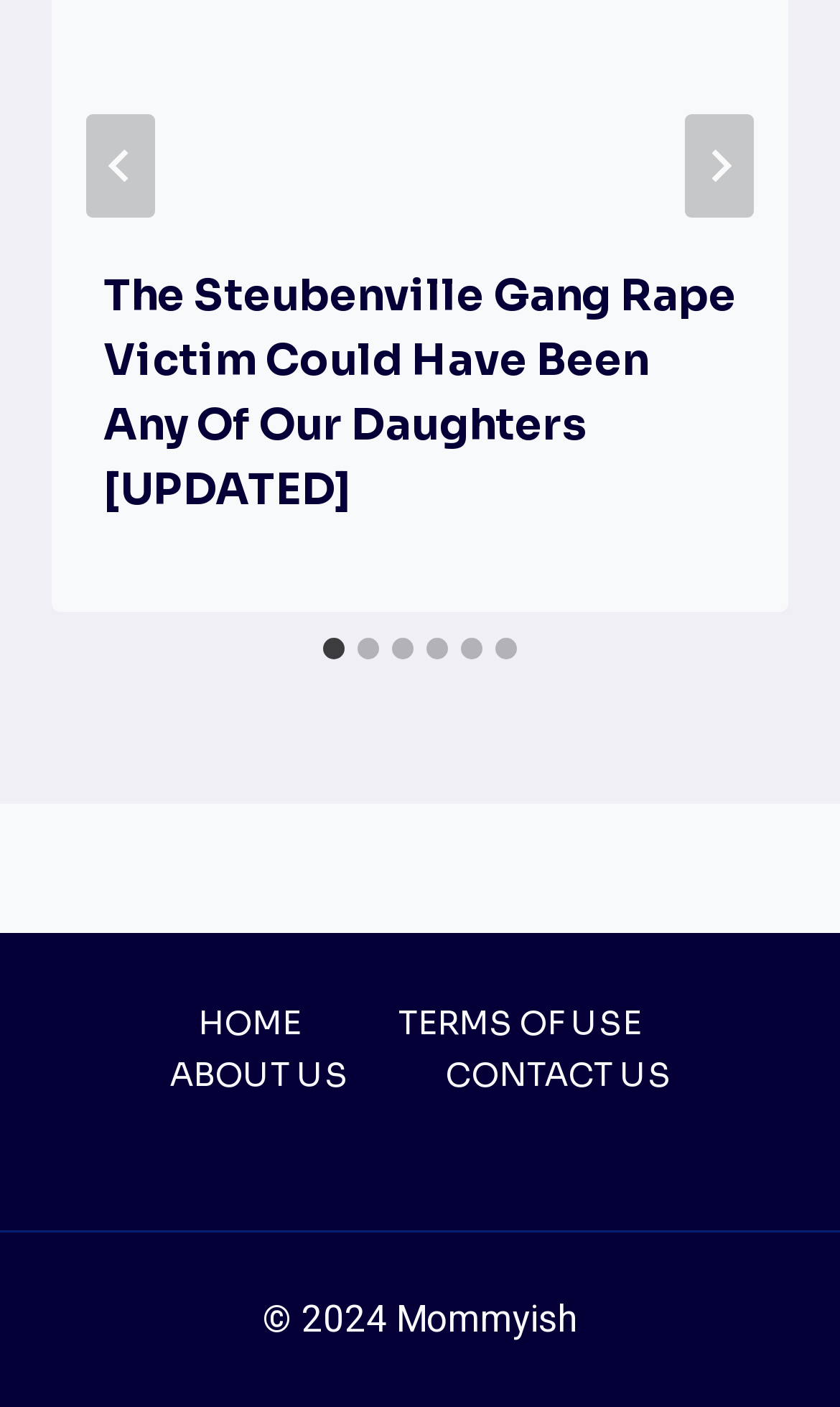From the webpage screenshot, identify the region described by Contact Us. Provide the bounding box coordinates as (top-left x, top-left y, bottom-right x, bottom-right y), with each value being a floating point number between 0 and 1.

[0.472, 0.745, 0.856, 0.782]